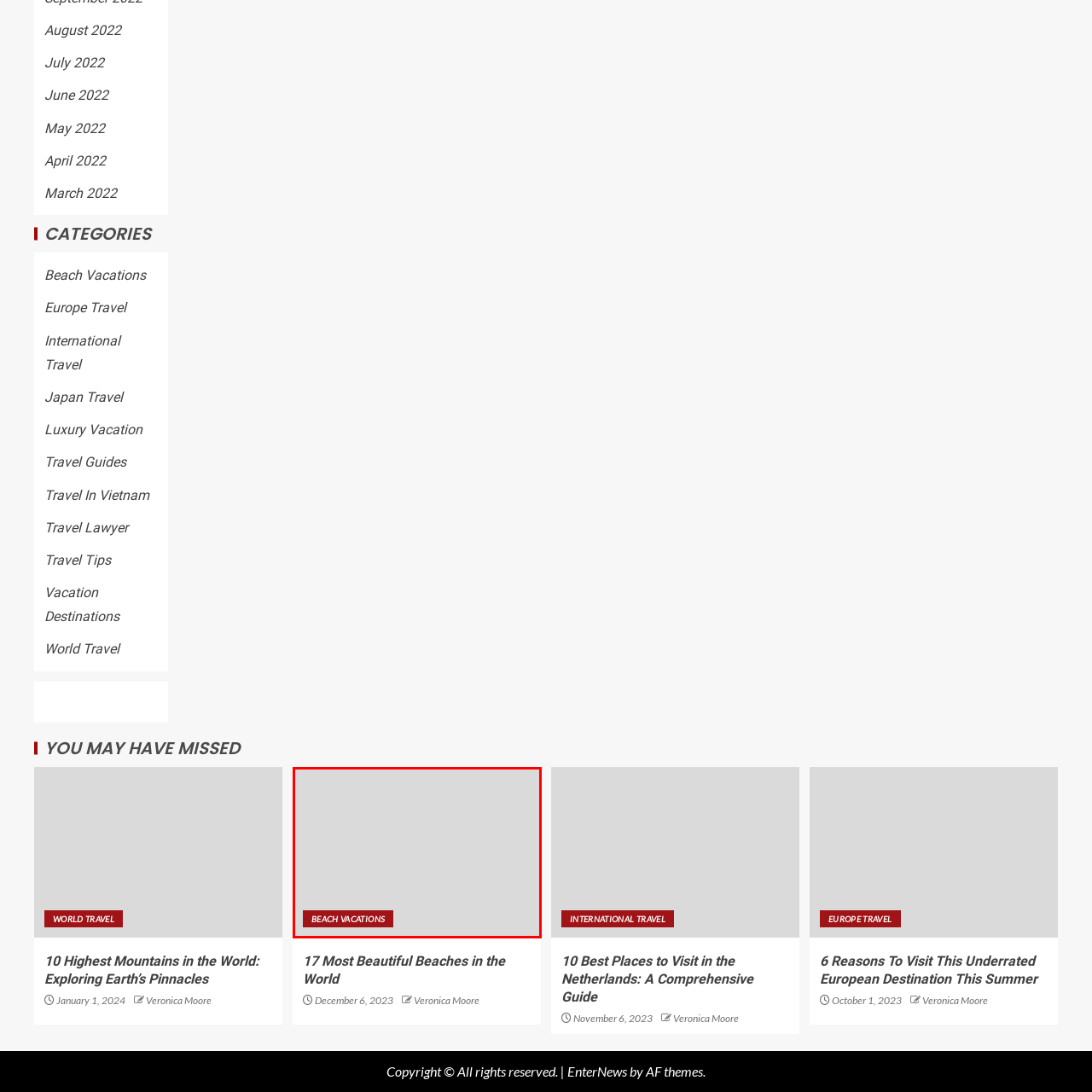Provide a comprehensive description of the image highlighted within the red bounding box.

An inviting image associated with the article titled "17 Most Beautiful Beaches in the World." This visual features a captivating design that draws attention to the concept of beach vacations. Positioned prominently is a bold, crimson label reading "BEACH VACATIONS," emphasizing the theme of the article. The background is a soft gray, offering a subtle contrast that highlights the label's vibrant color, setting the tone for travel enthusiasts seeking picturesque sandy getaways. Accompanying the image is the reading time of "3 min read," suggesting a quick and engaging exploration of beautiful beach destinations.